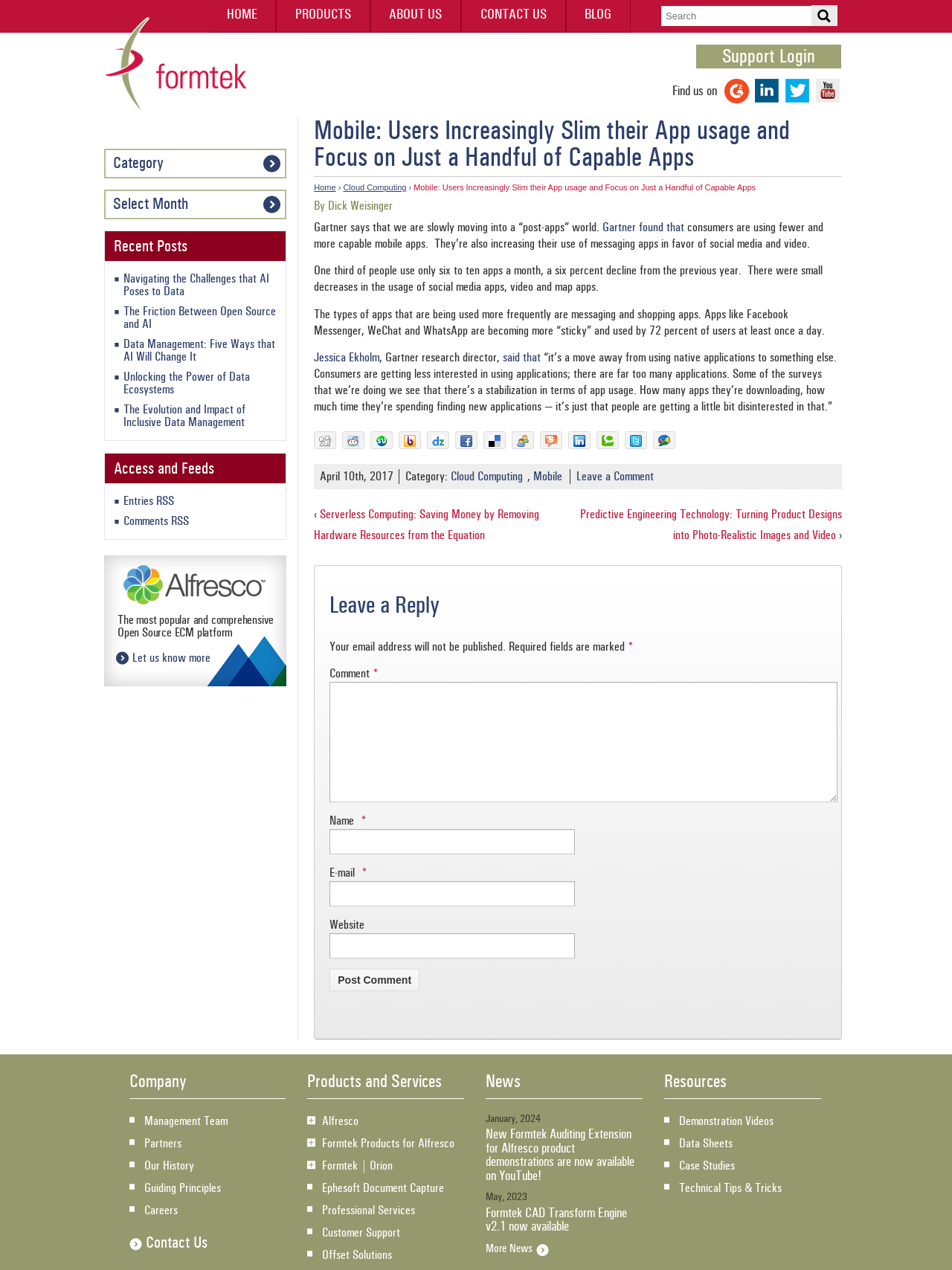Identify the main heading of the webpage and provide its text content.

Mobile: Users Increasingly Slim their App usage and Focus on Just a Handful of Capable Apps